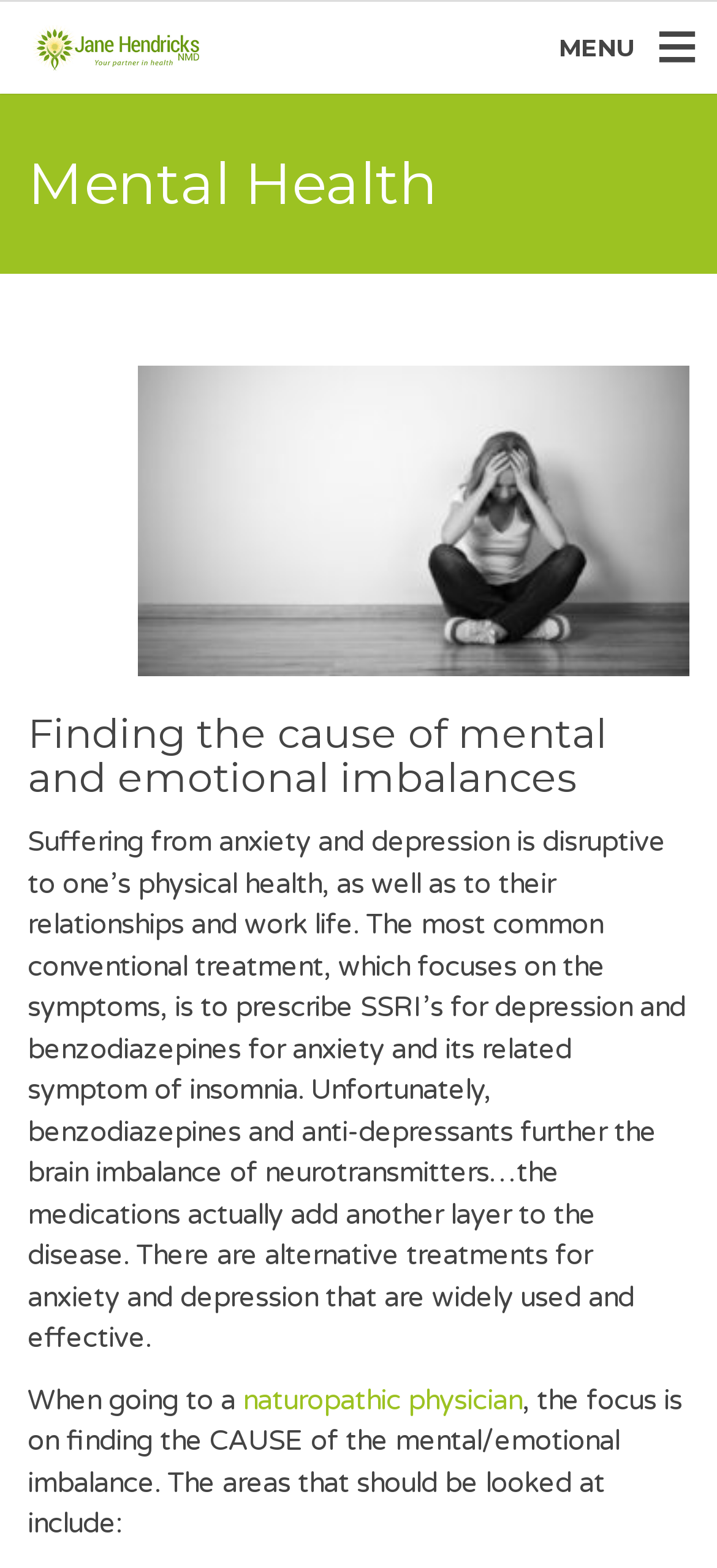Use a single word or phrase to answer the question: 
What is the name of the website?

HealthFlex